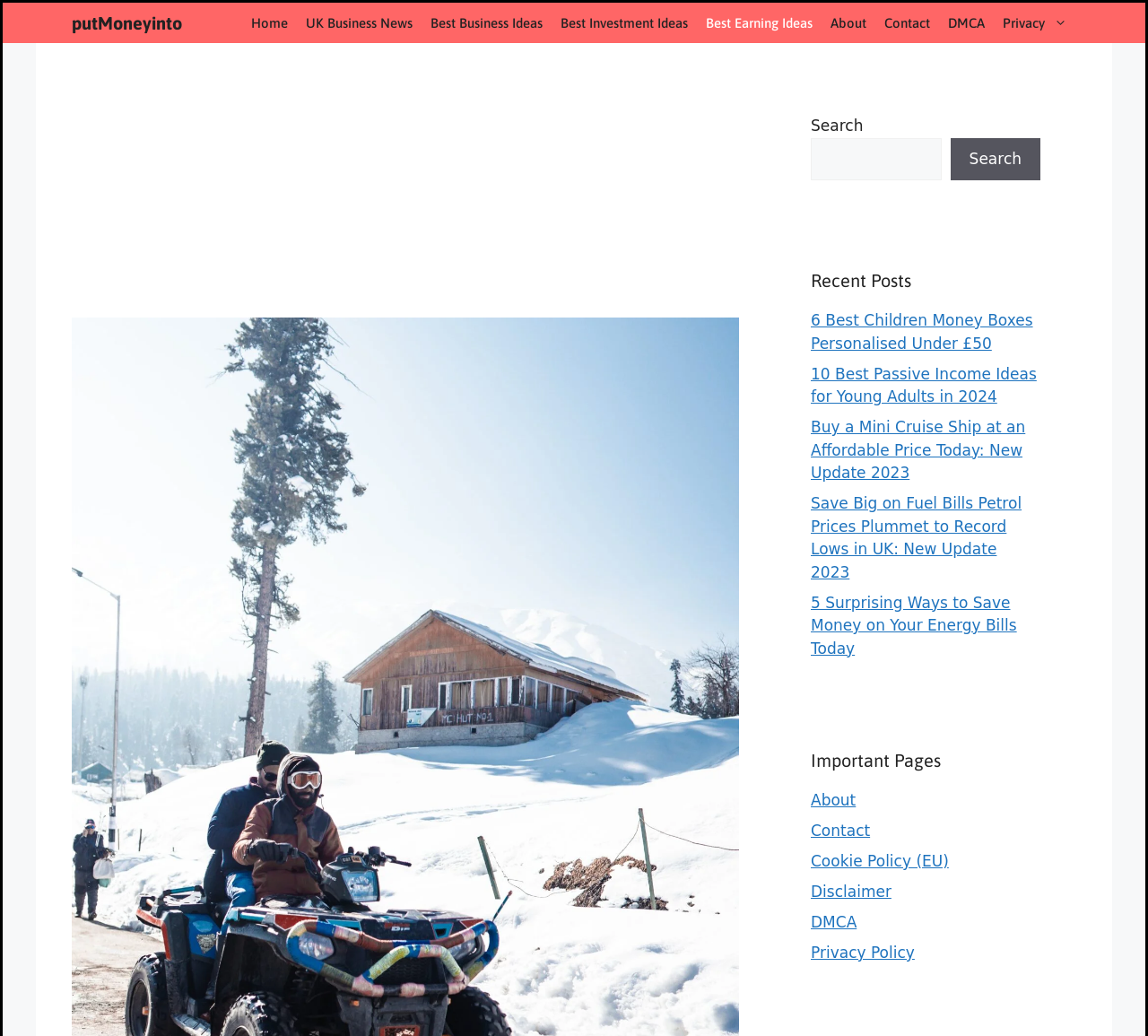What is the category of the links in the 'Important Pages' section?
Give a one-word or short-phrase answer derived from the screenshot.

About website